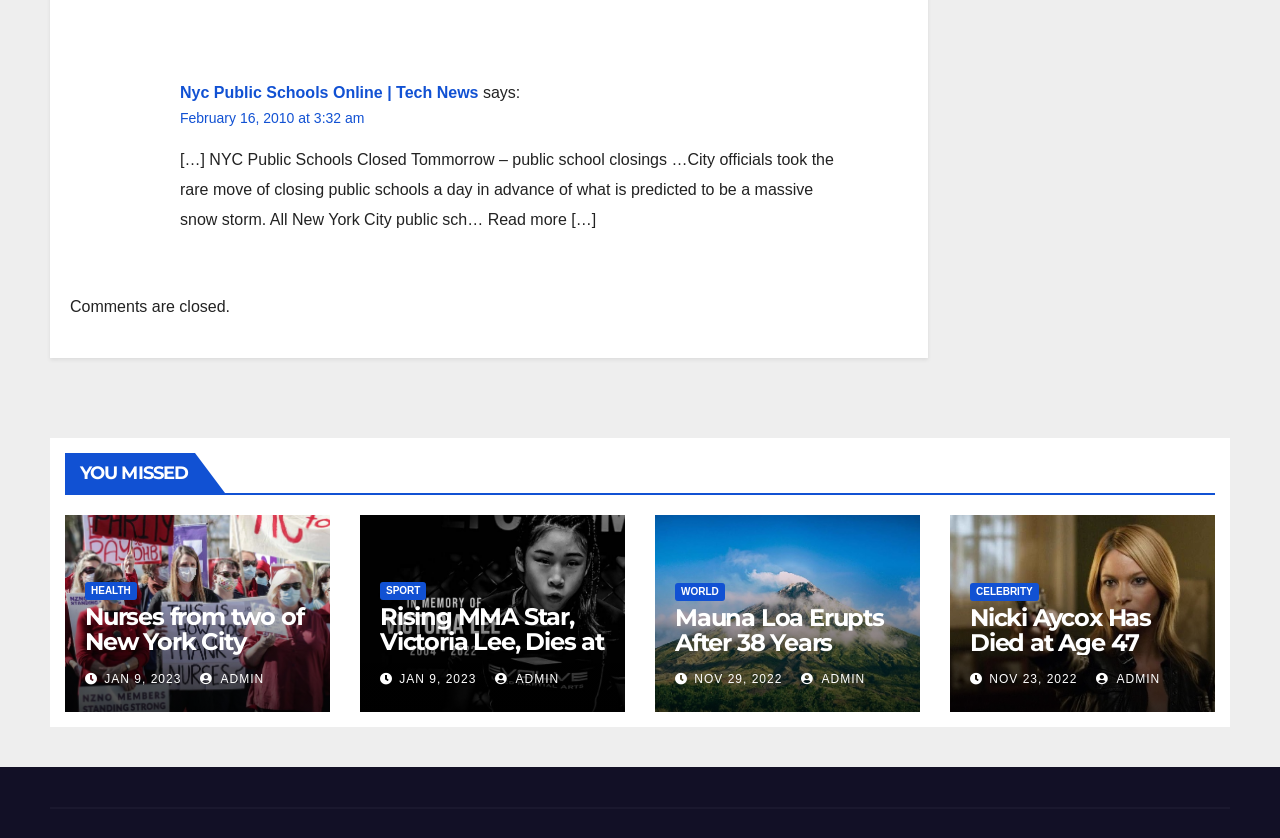Determine the bounding box coordinates for the UI element matching this description: "Jan 9, 2023".

[0.312, 0.802, 0.372, 0.818]